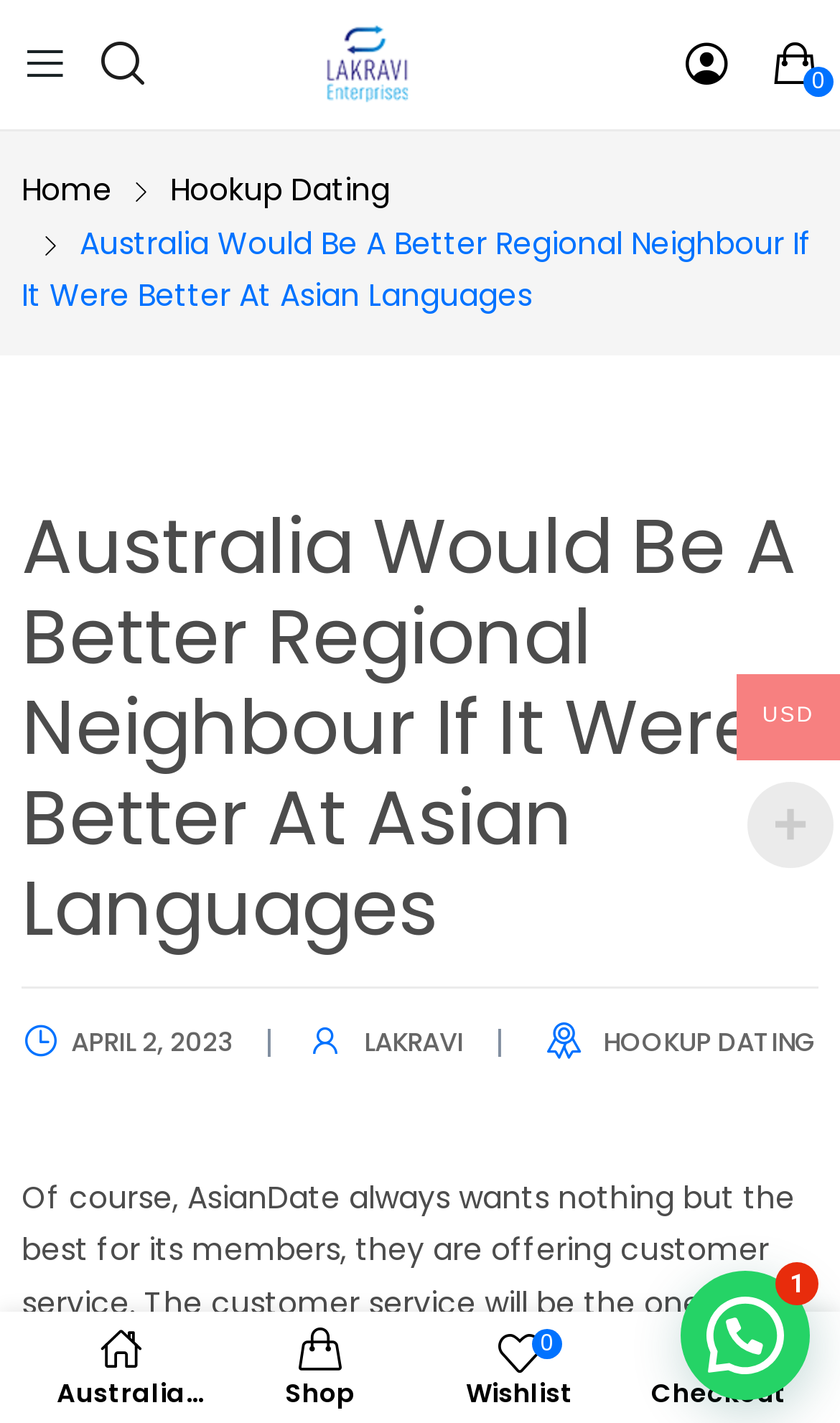Provide the bounding box coordinates in the format (top-left x, top-left y, bottom-right x, bottom-right y). All values are floating point numbers between 0 and 1. Determine the bounding box coordinate of the UI element described as: Register Or Sign In

[0.81, 0.027, 0.879, 0.064]